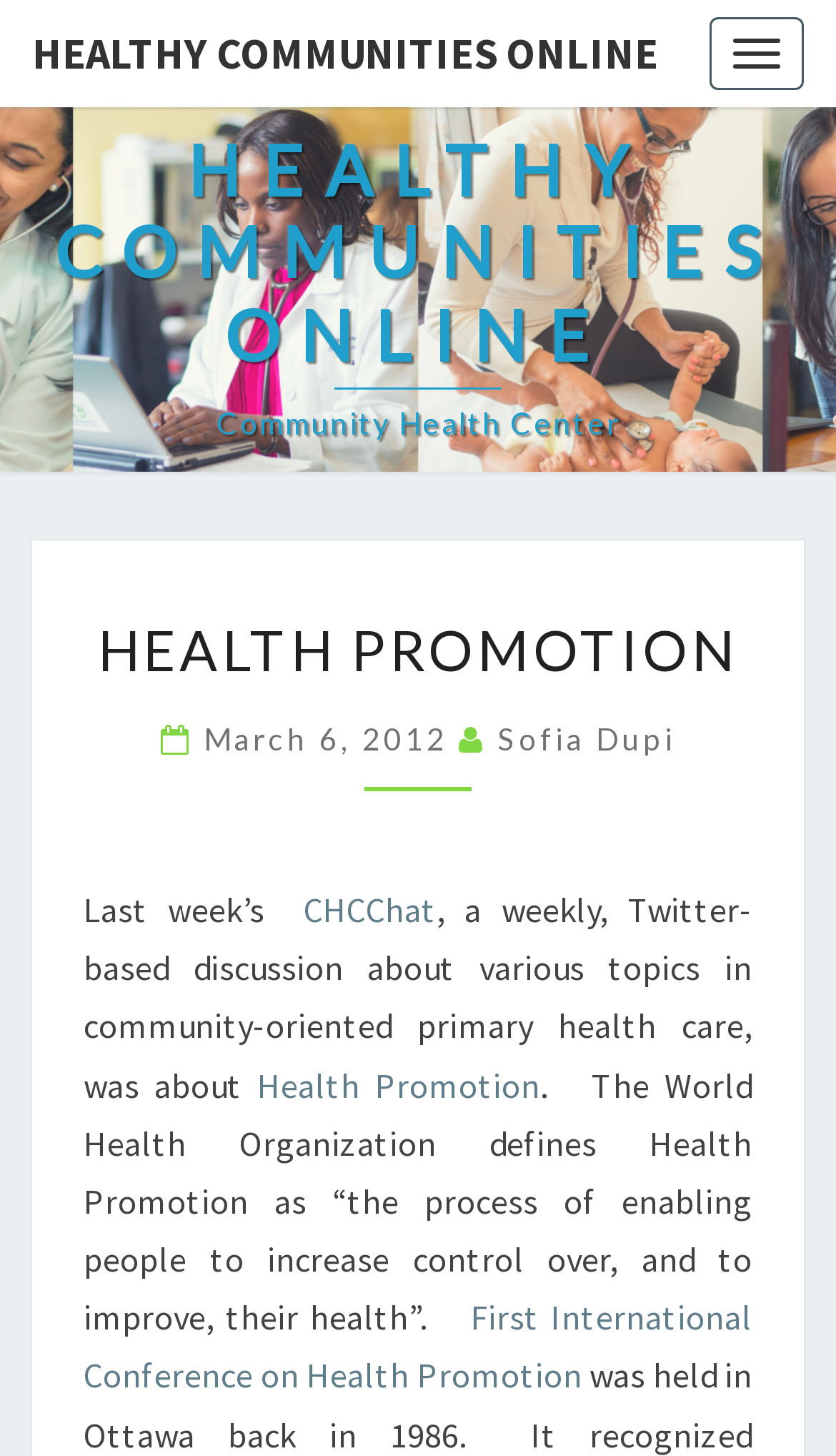What is the headline of the webpage?

HEALTHY COMMUNITIES ONLINE